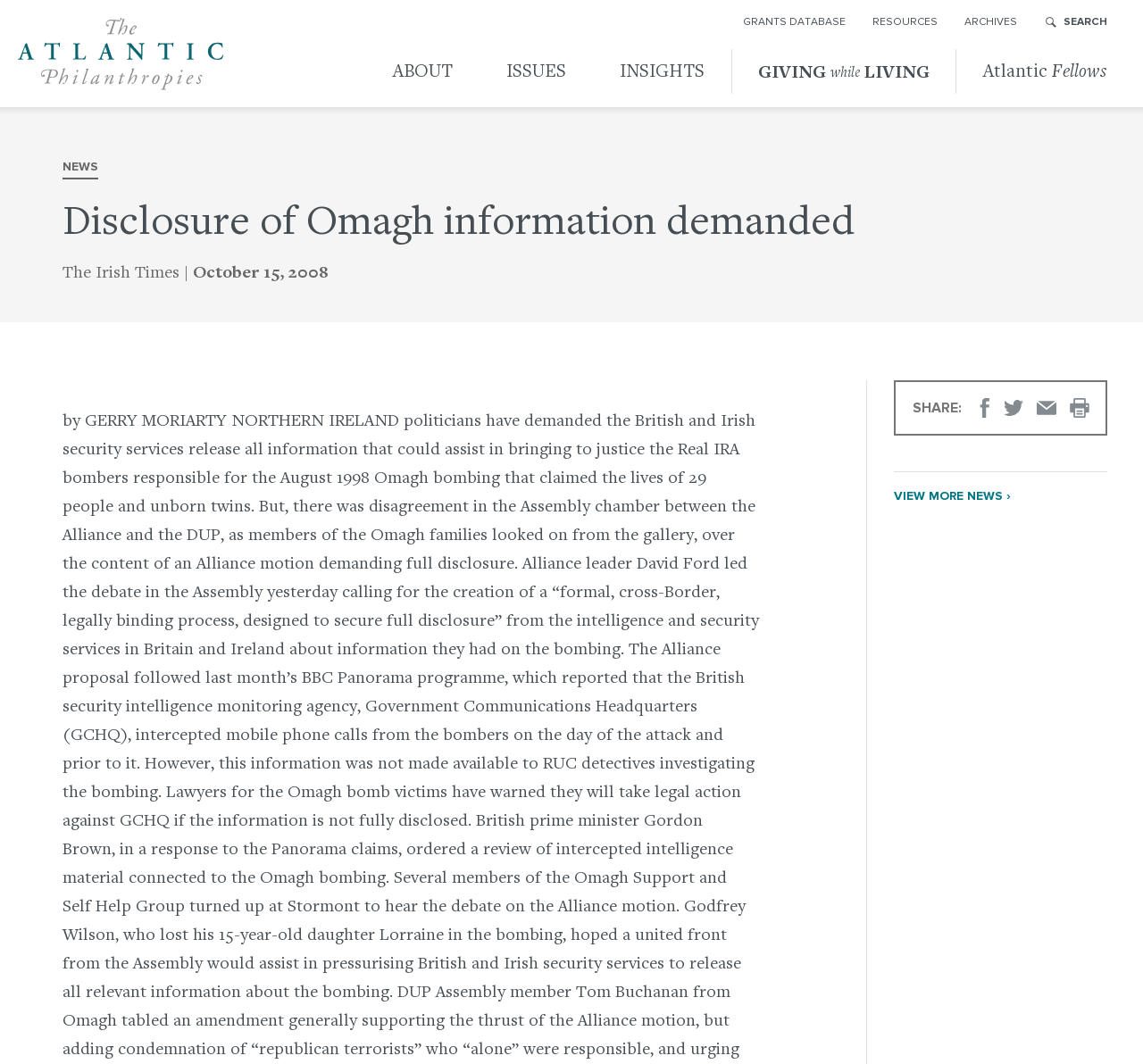Find the bounding box coordinates of the clickable area required to complete the following action: "Read about ISSUES".

[0.42, 0.034, 0.519, 0.101]